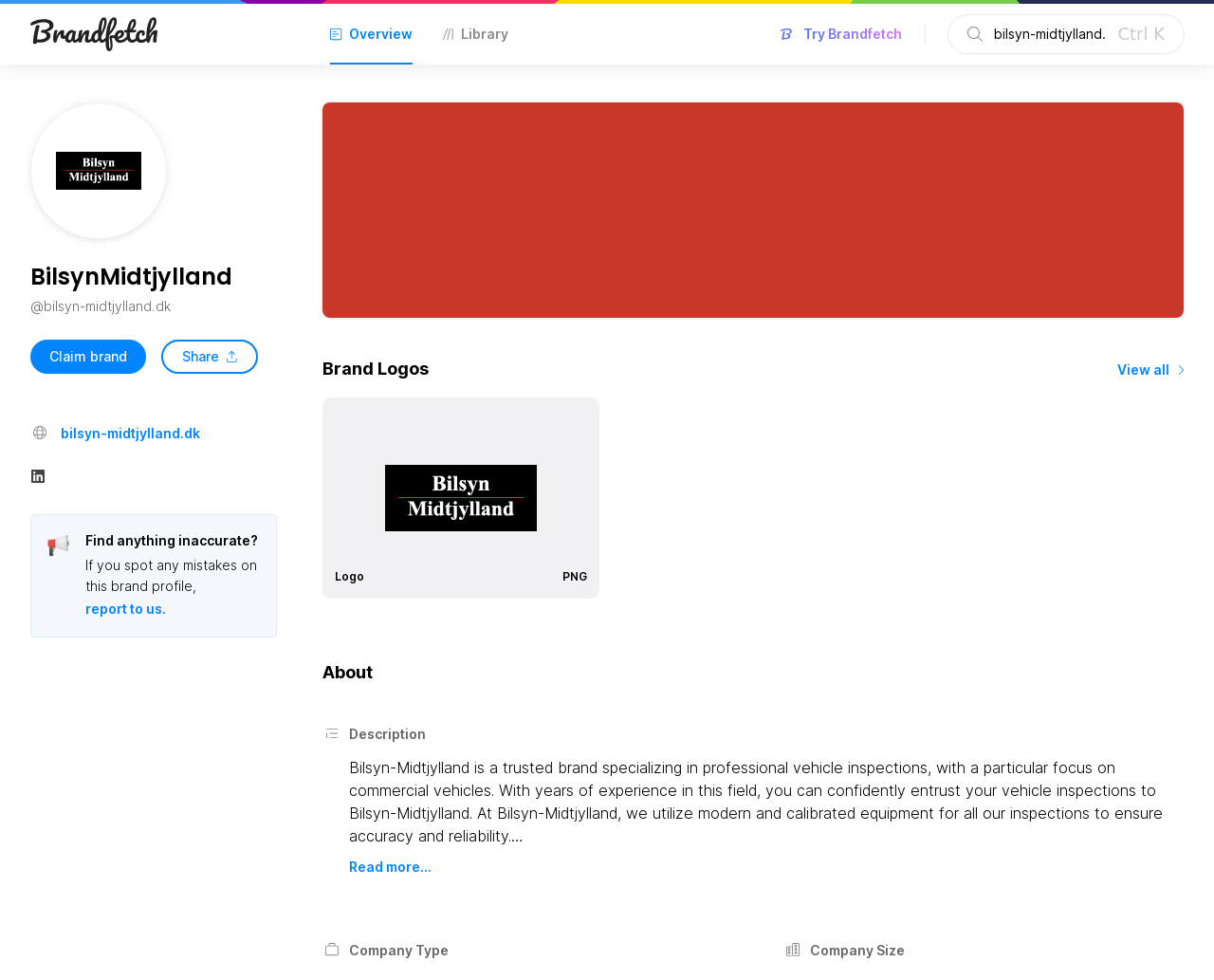Create an elaborate caption for the webpage.

The webpage appears to be a brand profile page for BilsynMidtjylland, a company specializing in professional vehicle inspections. At the top left corner, there is a logo of Brandfetch, accompanied by a link to its SVG logo. Next to it, there are two tabs, "Overview" and "Library". 

On the right side of the top section, there is a search bar with a placeholder text "Enter a brand to get started..." and a button with the Brandfetch symbol. Below the search bar, there is a text input field with the domain "bilsyn-midtjylland.dk" and a shortcut key "Ctrl K" on the right.

The main content of the page is divided into sections. The first section displays the BilsynMidtjylland logo and brand assets, including an image of the company's asset. Below the logo, there is a heading with the company name, followed by its domain and a "Claim brand" button. There are also "Share" and "bilsyn-midtjylland.dk" links nearby.

The next section has a notification icon and a message asking users to report any inaccuracies on the brand profile. Below this section, there is a "Brand Logos" heading, followed by an image of the company's logos and a "View all" link on the right.

The following sections provide information about the company, including a description, company type, and company size. The description is a lengthy text that summarizes the company's services and values. There is also a "Read more..." link at the bottom of the description section.